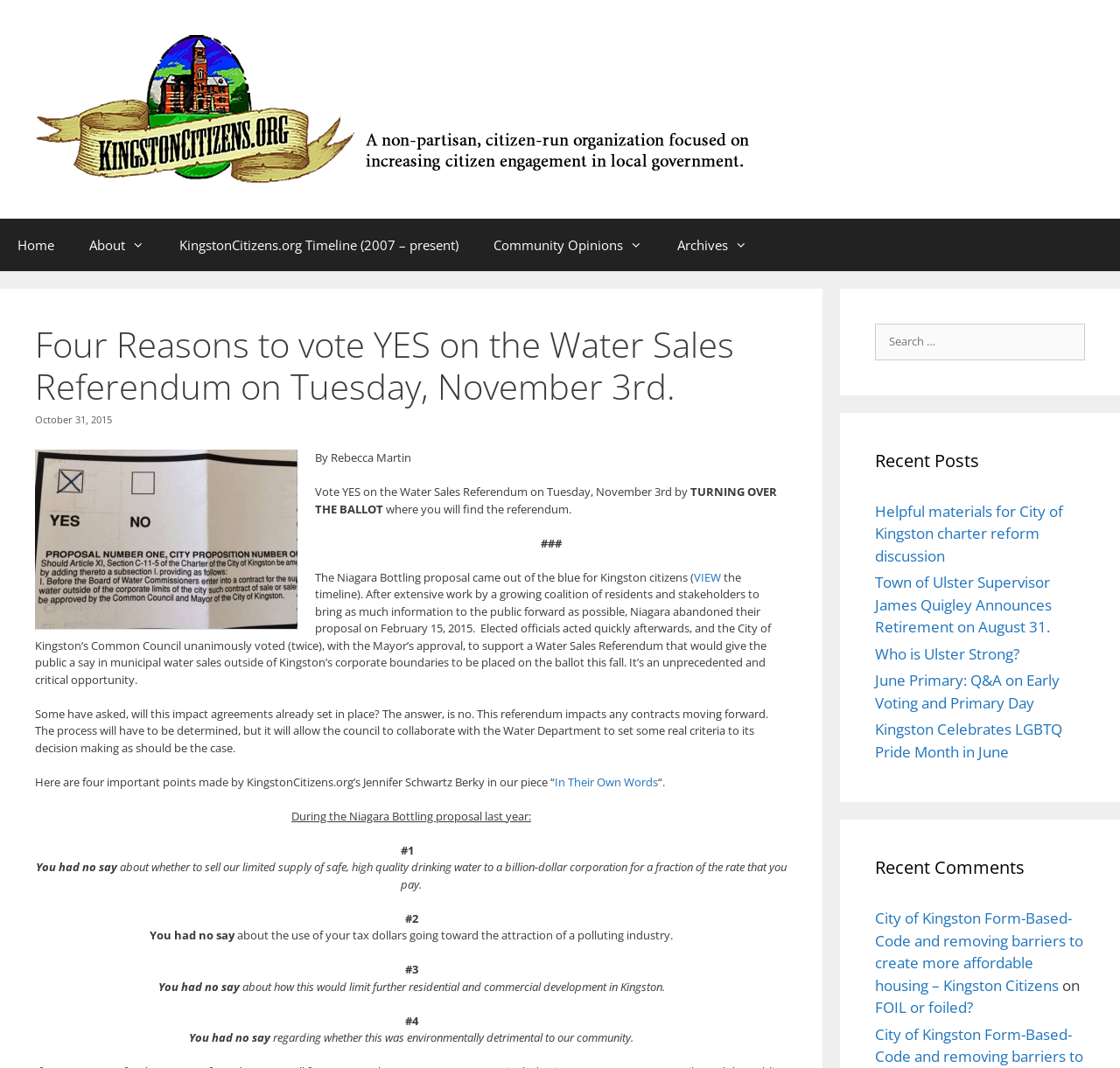Please identify the bounding box coordinates of the clickable area that will allow you to execute the instruction: "Click the 'Kingston Citizens' link".

[0.031, 0.094, 0.689, 0.109]